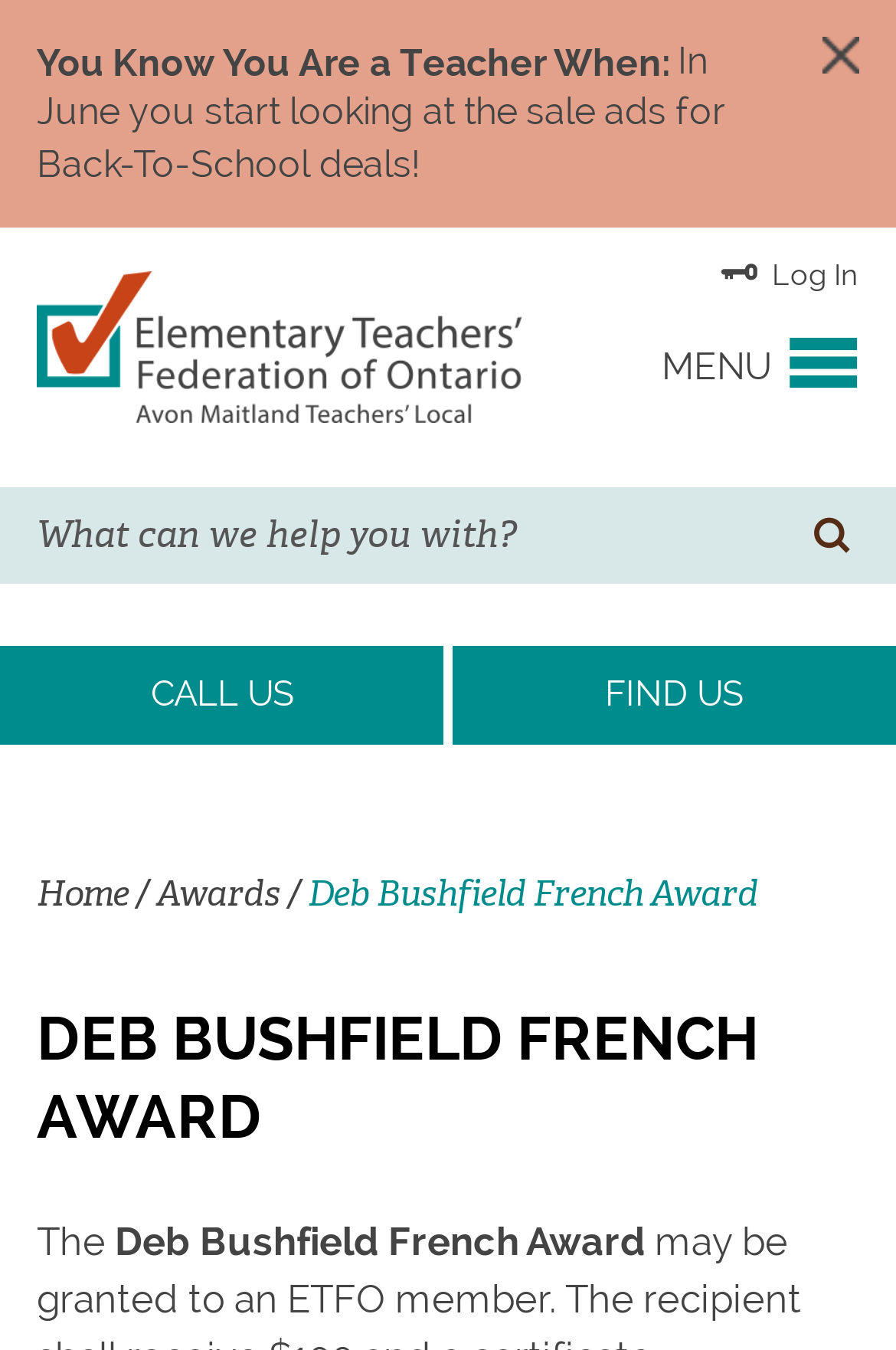Refer to the image and provide a thorough answer to this question:
Is there a search function on the webpage?

The presence of a search function can be determined by the existence of a search box and a 'SEARCH' button, which are located in the top-right section of the webpage.